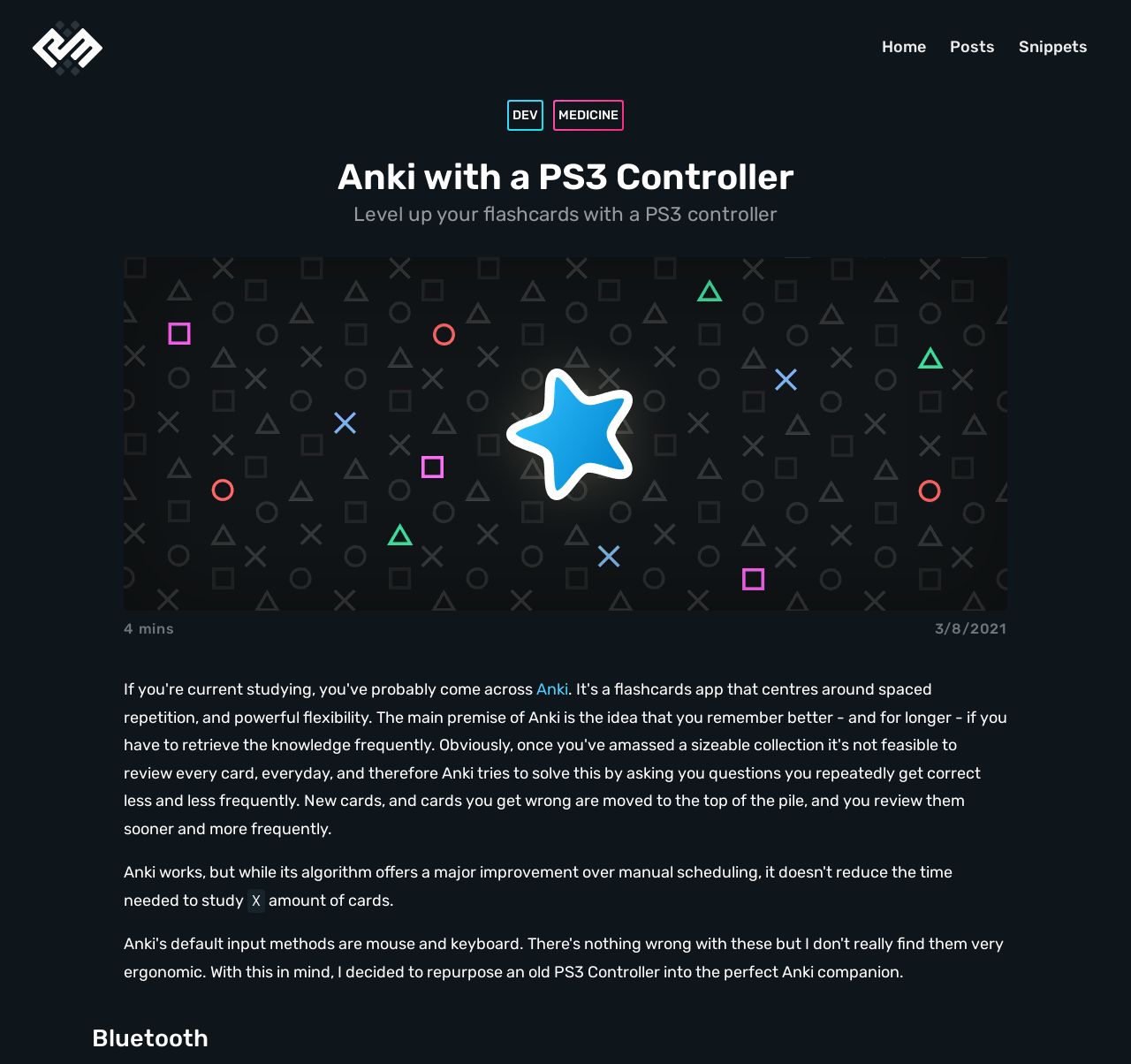Give a detailed account of the webpage.

The webpage is about using a PS3 controller with Anki, a flashcard learning tool. At the top, there is a header section with several graphics symbols and links to other pages, including "Home", "Posts", and "Snippets". The header also contains a dropdown menu with links to "DEV" and "MEDICINE".

Below the header, there is a main section with a heading that reads "Anki with a PS3 Controller" and a subheading that says "Level up your flashcards with a PS3 controller". Next to the subheading, there is an image of a game controller emoji. 

On the right side of the main section, there is a timestamp indicating that the article was posted on March 8, 2021, and an estimate of the reading time, which is a few minutes. 

The main content of the webpage is divided into sections, with headings and paragraphs of text. One section discusses using Anki with a link to the Anki website. Another section has a code snippet with an "X" symbol and a sentence describing the amount of cards. 

At the bottom of the page, there is a section with a heading that reads "Bluetooth" and a link to a Bluetooth-related page.